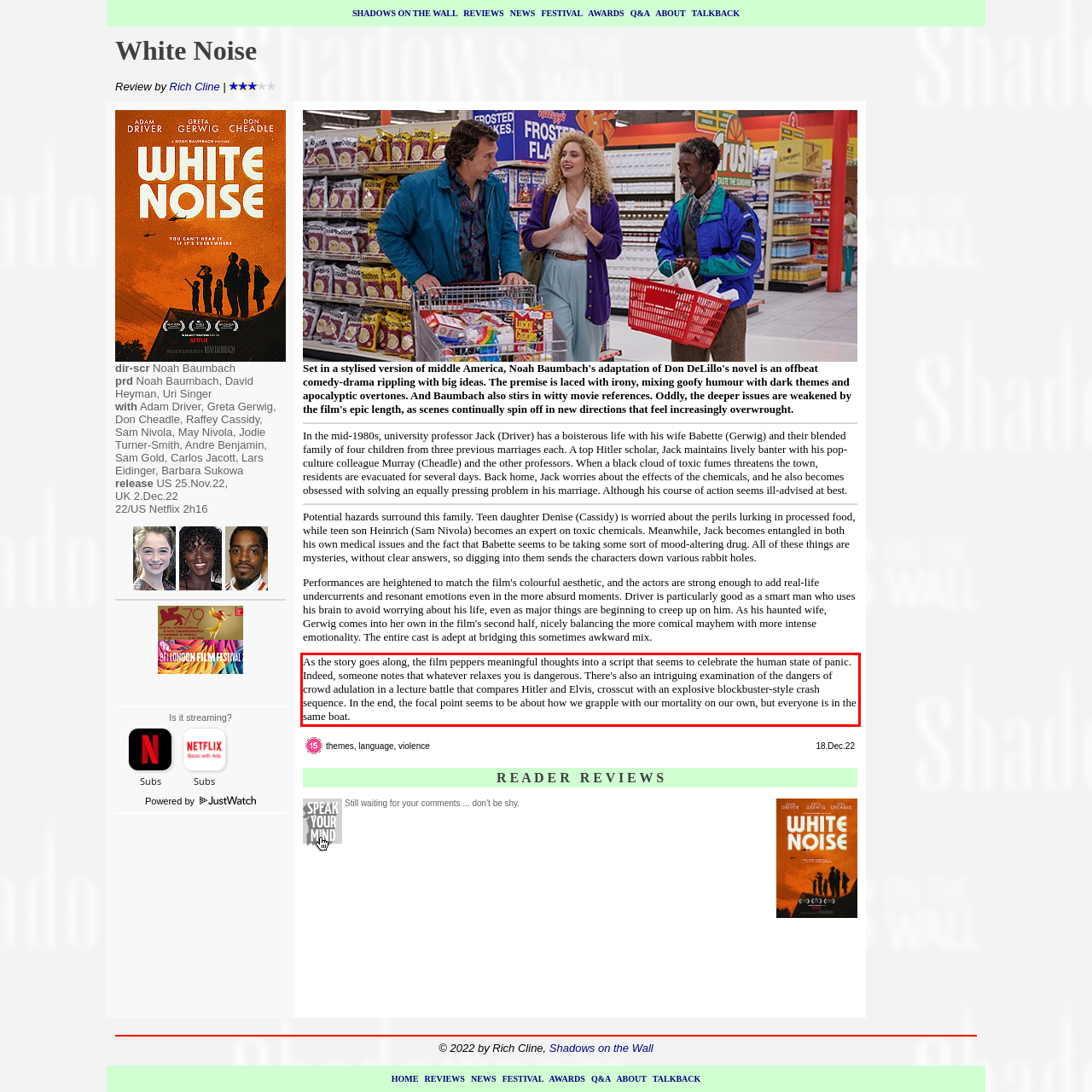You have a webpage screenshot with a red rectangle surrounding a UI element. Extract the text content from within this red bounding box.

As the story goes along, the film peppers meaningful thoughts into a script that seems to celebrate the human state of panic. Indeed, someone notes that whatever relaxes you is dangerous. There's also an intriguing examination of the dangers of crowd adulation in a lecture battle that compares Hitler and Elvis, crosscut with an explosive blockbuster-style crash sequence. In the end, the focal point seems to be about how we grapple with our mortality on our own, but everyone is in the same boat.